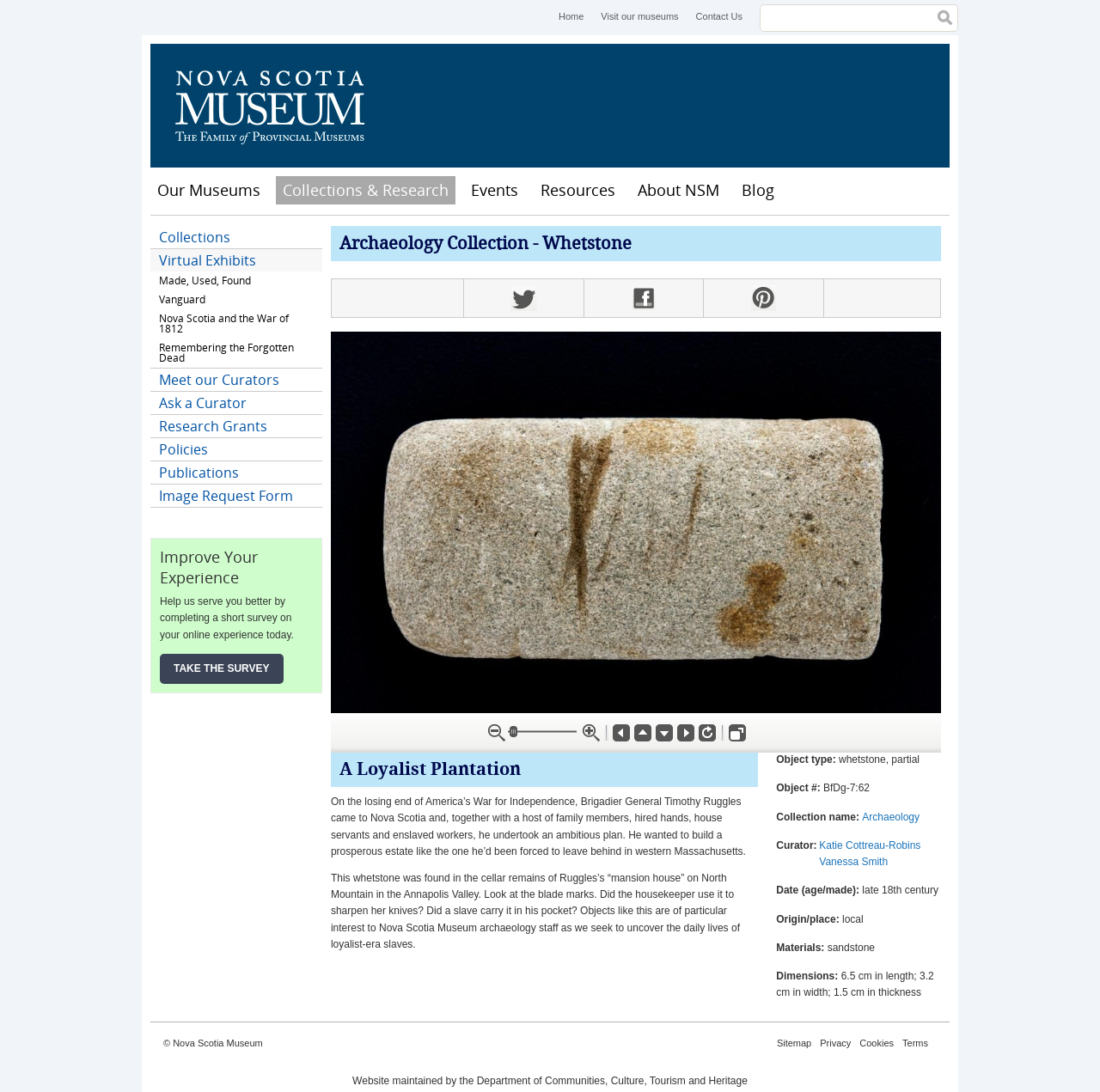Locate the bounding box coordinates of the clickable region to complete the following instruction: "Read more about the whetstone object."

[0.301, 0.729, 0.678, 0.785]